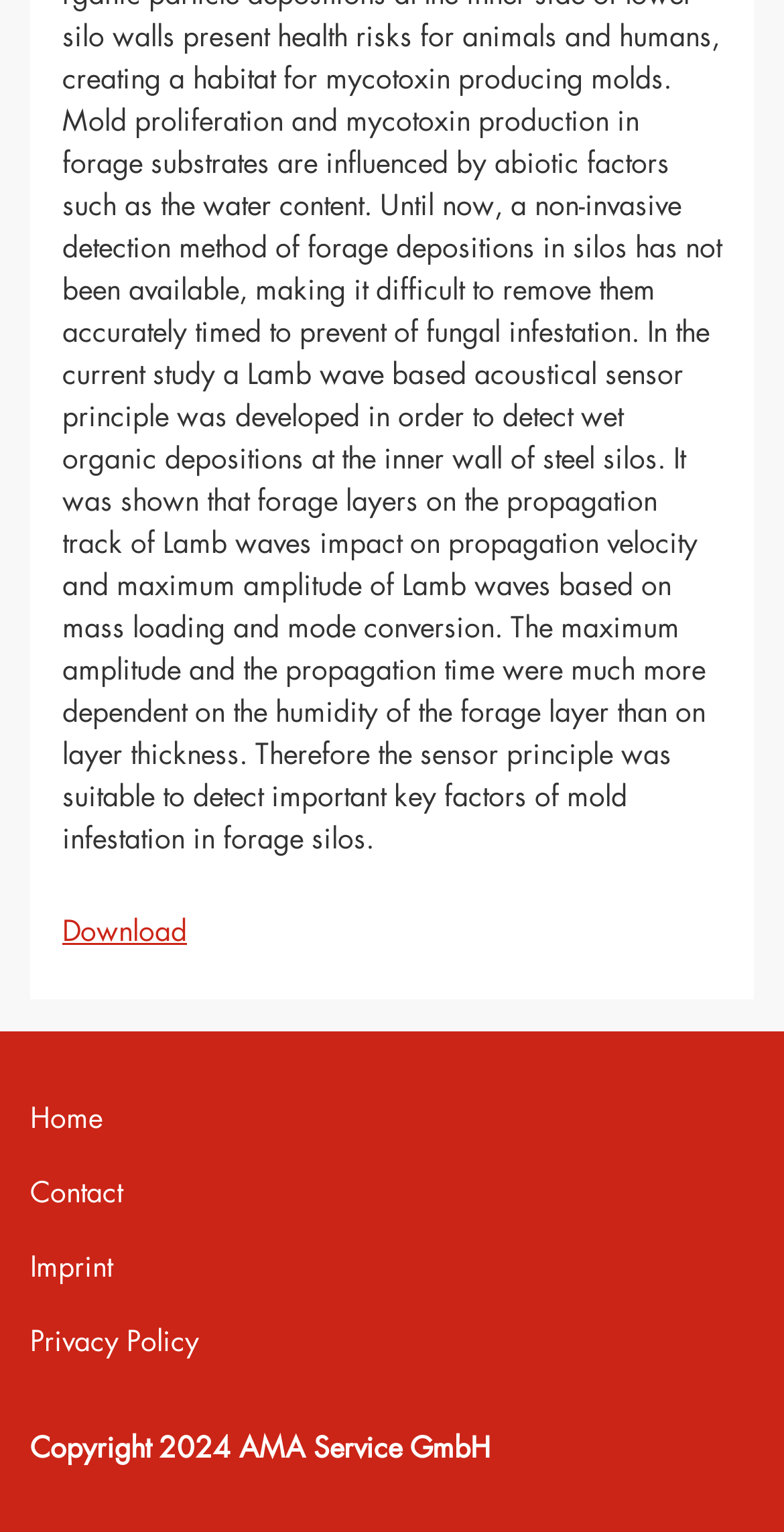Locate the bounding box coordinates of the UI element described by: "Contact". The bounding box coordinates should consist of four float numbers between 0 and 1, i.e., [left, top, right, bottom].

[0.038, 0.765, 0.156, 0.79]